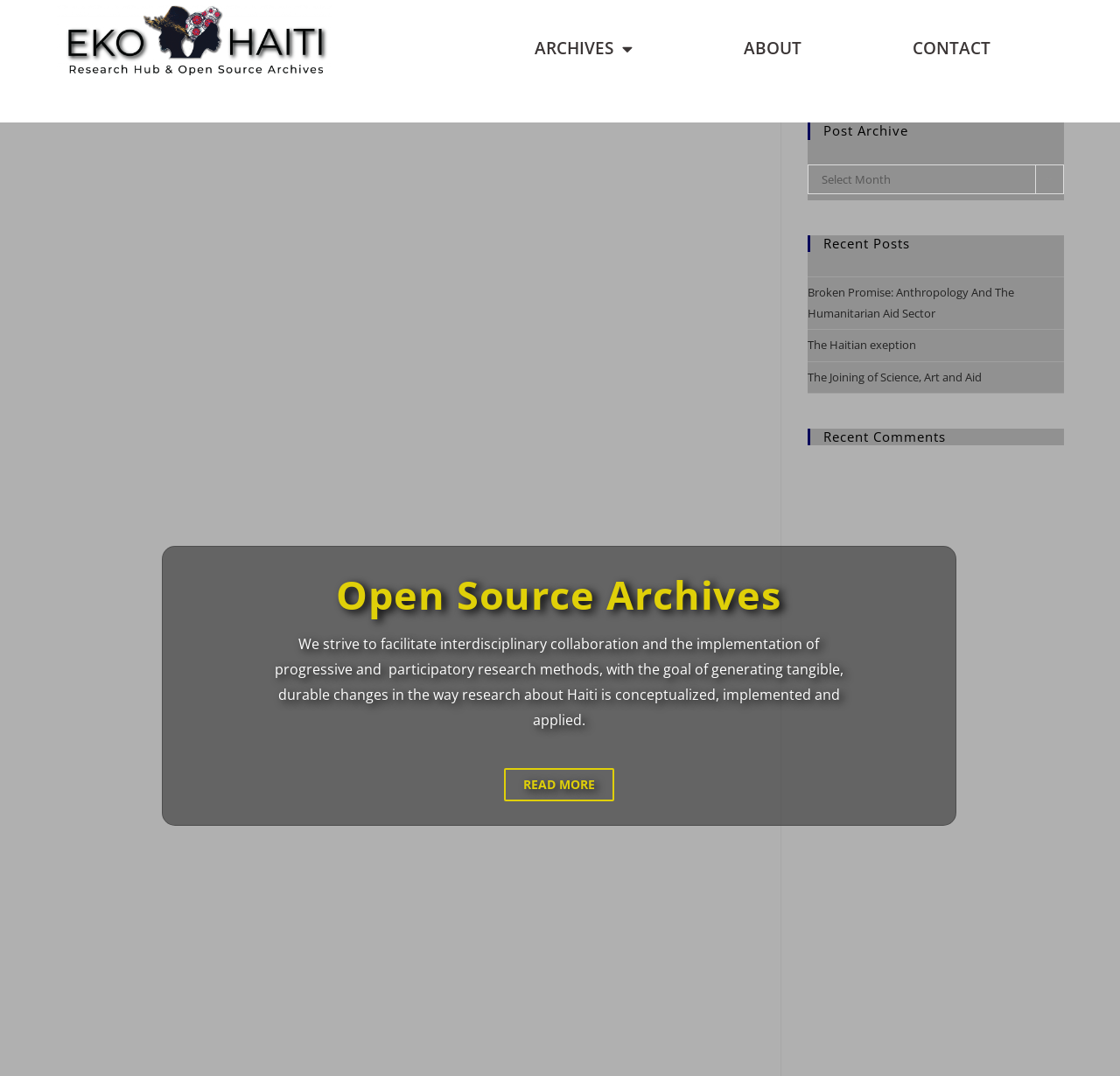Pinpoint the bounding box coordinates of the element to be clicked to execute the instruction: "Click ARCHIVES".

[0.439, 0.026, 0.604, 0.063]